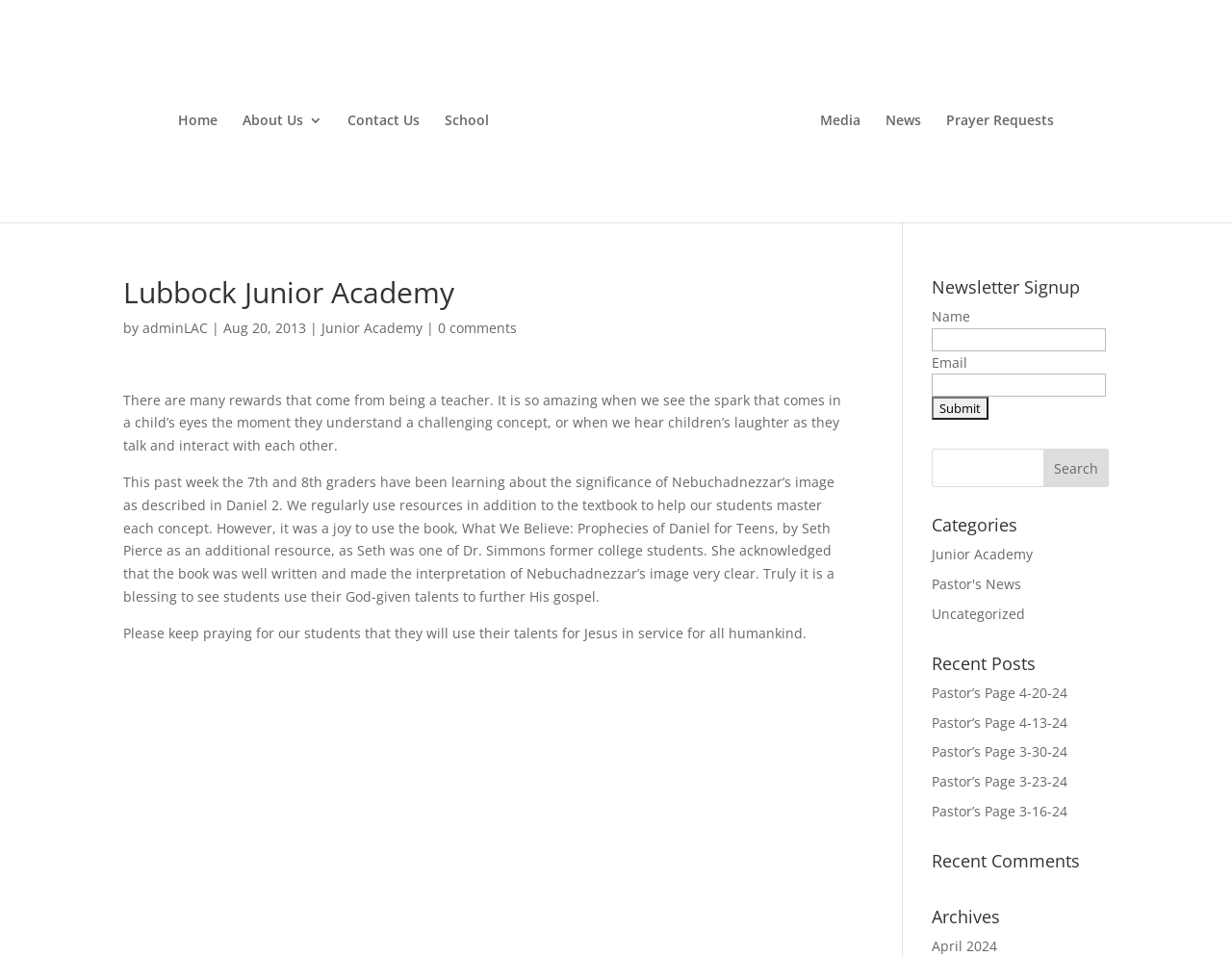Could you provide the bounding box coordinates for the portion of the screen to click to complete this instruction: "Search for something"?

[0.756, 0.47, 0.9, 0.51]